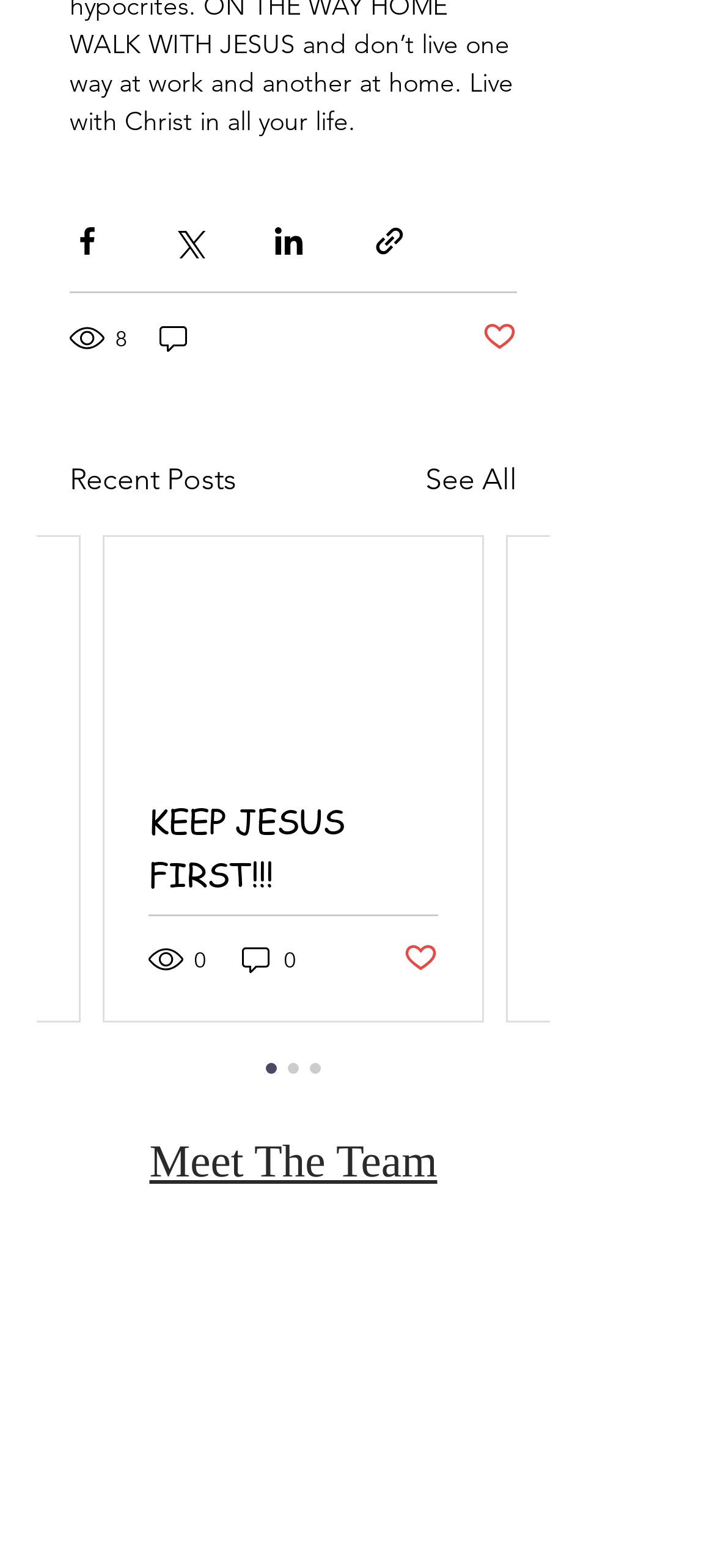How many social media sharing options are available?
From the details in the image, answer the question comprehensively.

There are four social media sharing options available, which are 'Share via Facebook', 'Share via Twitter', 'Share via LinkedIn', and 'Share via link'. These options are represented as buttons with corresponding images.